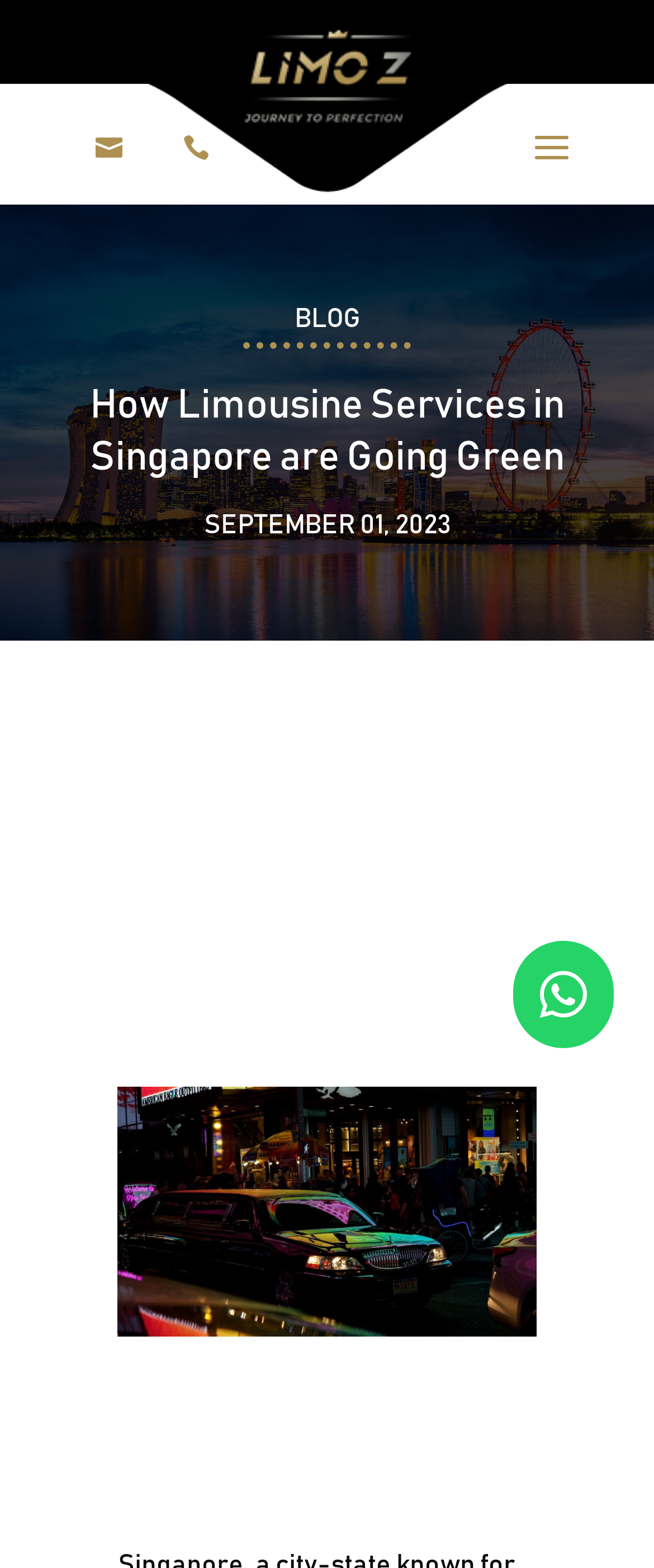Determine which piece of text is the heading of the webpage and provide it.

How Limousine Services in Singapore are Going Green